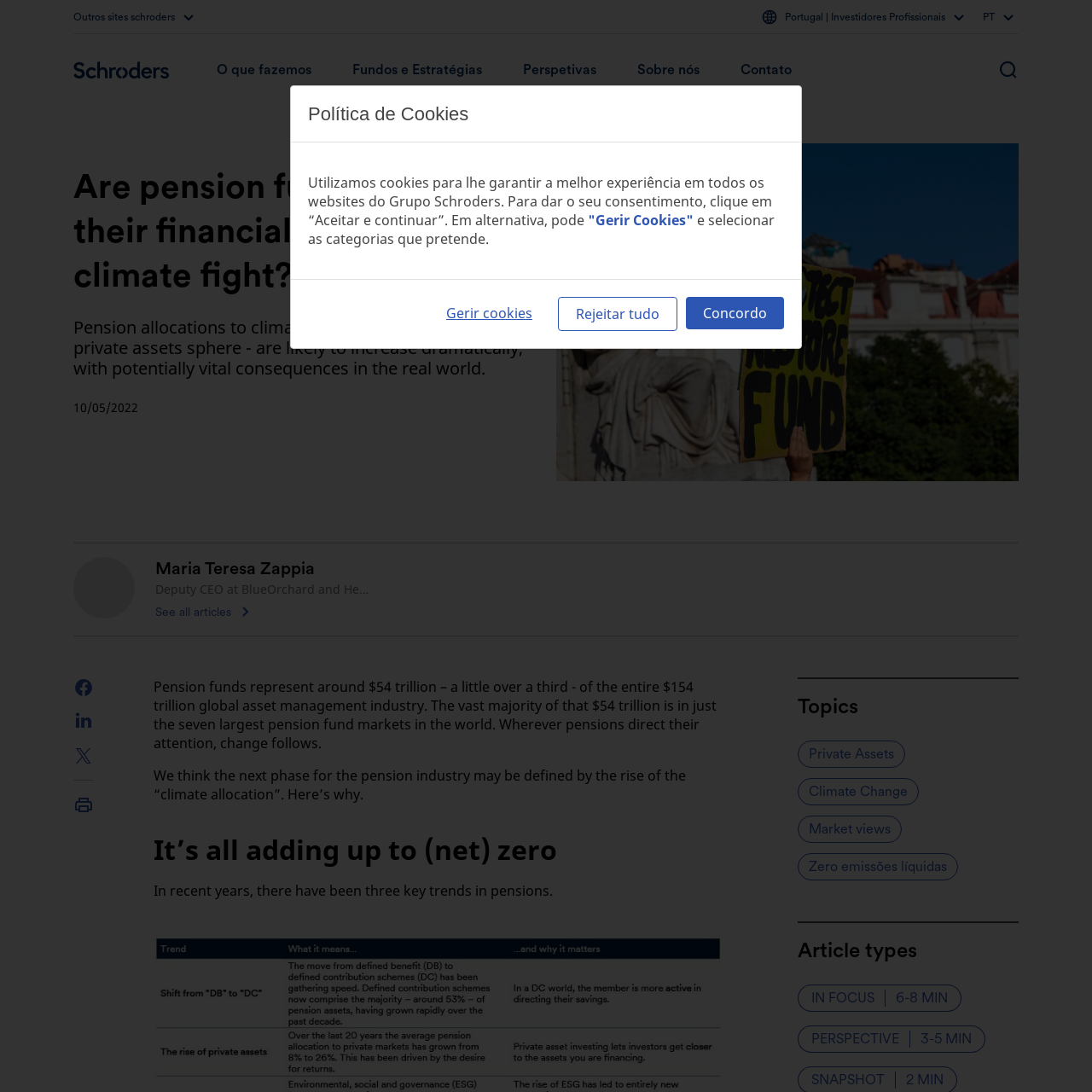Identify the bounding box coordinates of the element that should be clicked to fulfill this task: "View all articles". The coordinates should be provided as four float numbers between 0 and 1, i.e., [left, top, right, bottom].

[0.142, 0.551, 0.234, 0.57]